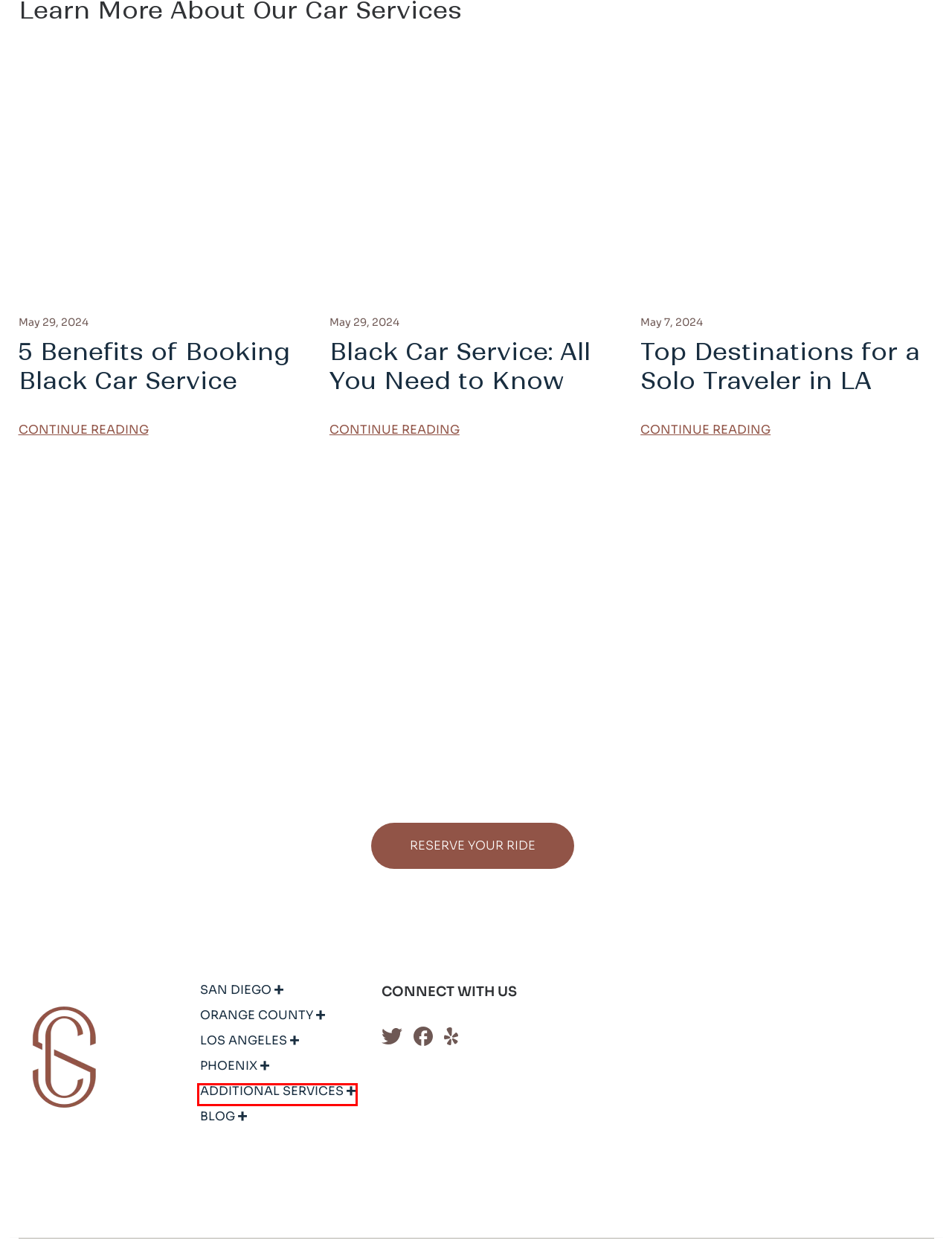Examine the screenshot of a webpage with a red bounding box around an element. Then, select the webpage description that best represents the new page after clicking the highlighted element. Here are the descriptions:
A. Blog - Stay Classy Black Car Service
B. 5 Benefits of Black Car Service | San Diego Airport Transportation
C. Top Places to See Solo in LA | SNA to LAX Private Car Service
D. Respected Airport Car Service Near Me to LAX | Stay Classy
E. Black Car Service 101 | Airport Transportation in San Diego
F. Top Private Transportation Service | Stay Classy Black Car Service
G. 3 Technologies That May Change Limo Services | Palm Springs to San Diego
H. Your Reliable and Smooth Transportation Services | Stay Classy Black Car

H